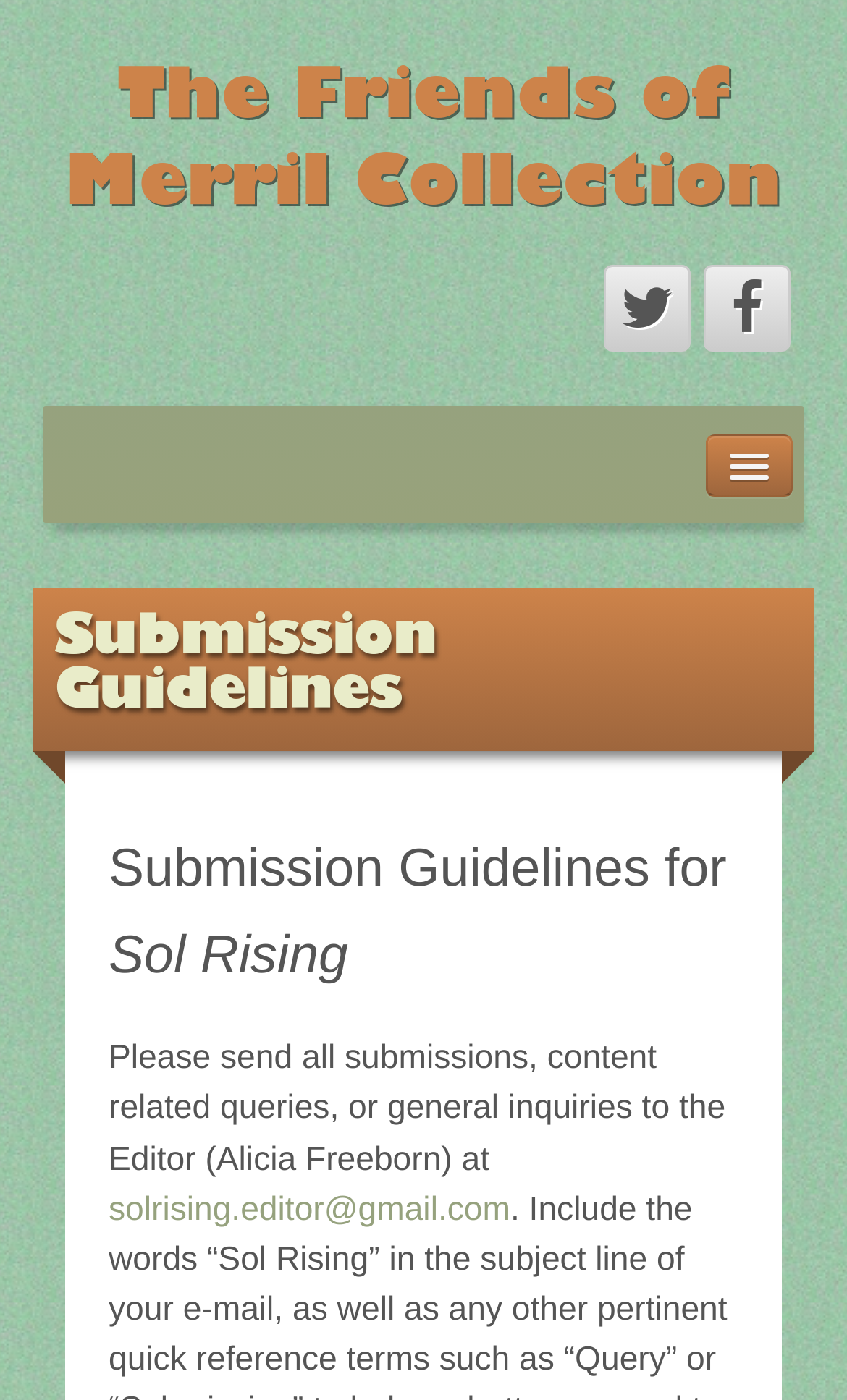Provide your answer in a single word or phrase: 
Who is the Editor of Sol Rising?

Alicia Freeborn